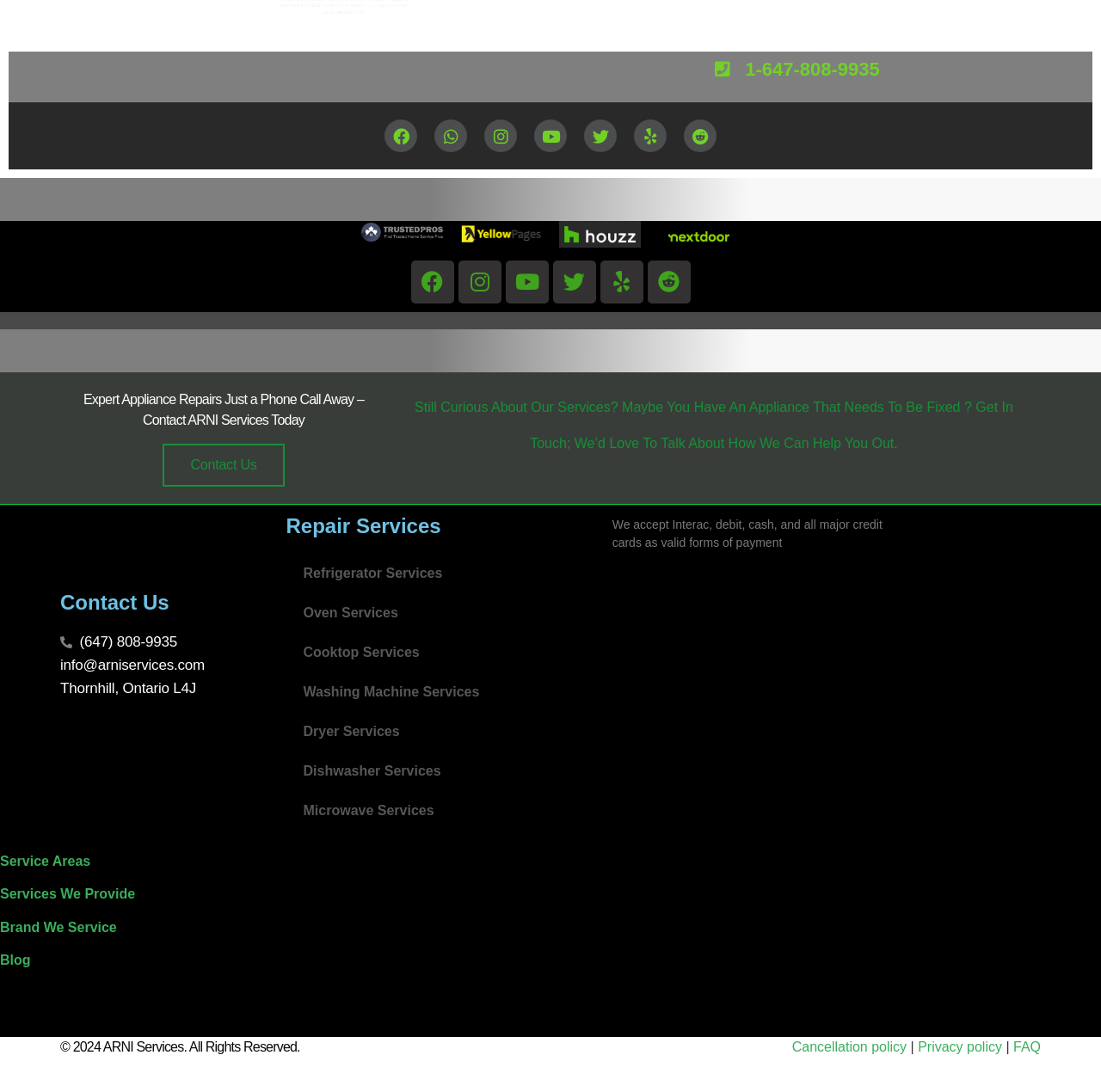What is the phone number to contact ARNI Services?
Using the screenshot, give a one-word or short phrase answer.

(647) 808-9935